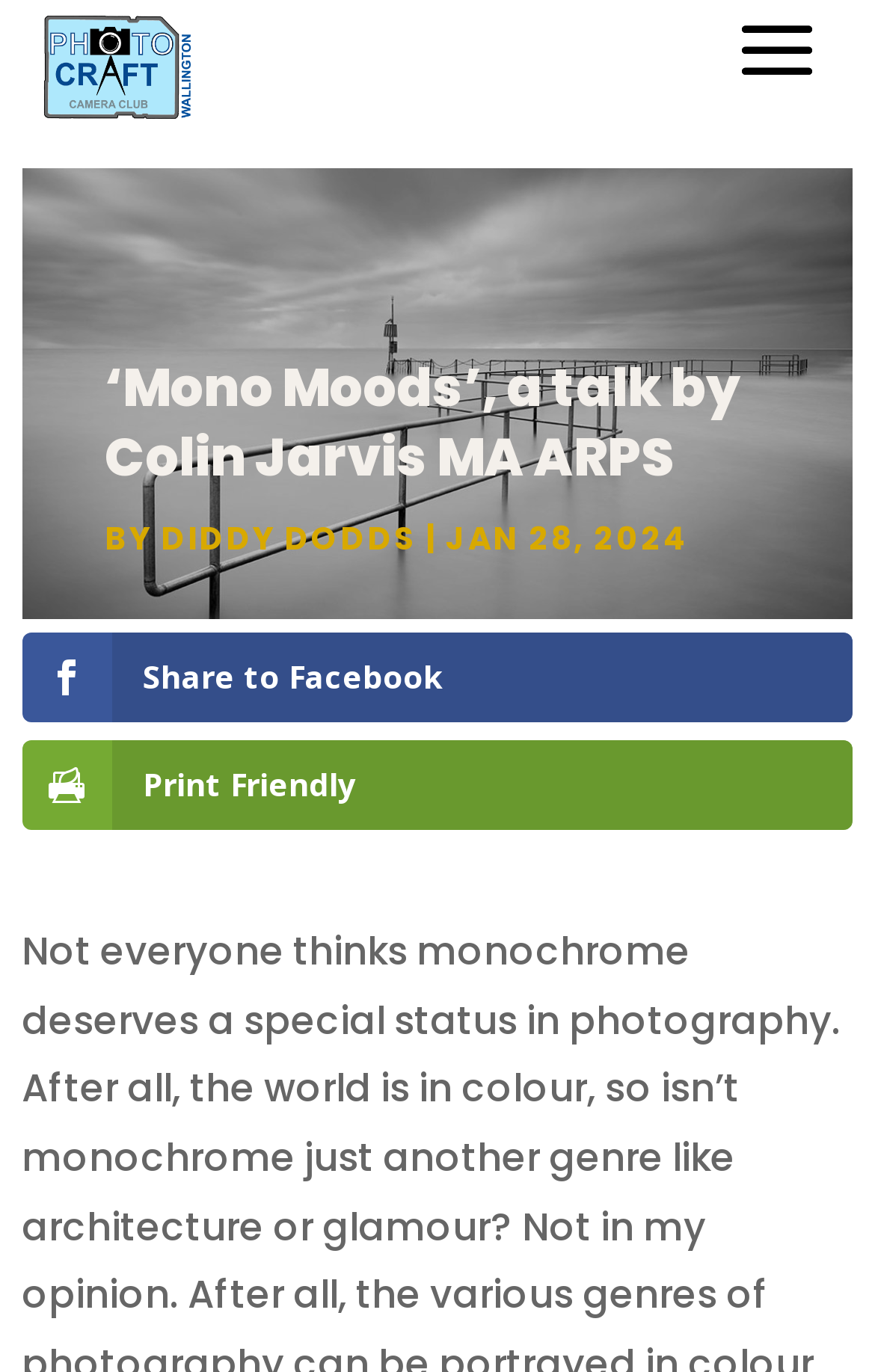Determine the bounding box for the UI element as described: "Diddy Dodds". The coordinates should be represented as four float numbers between 0 and 1, formatted as [left, top, right, bottom].

[0.184, 0.376, 0.476, 0.409]